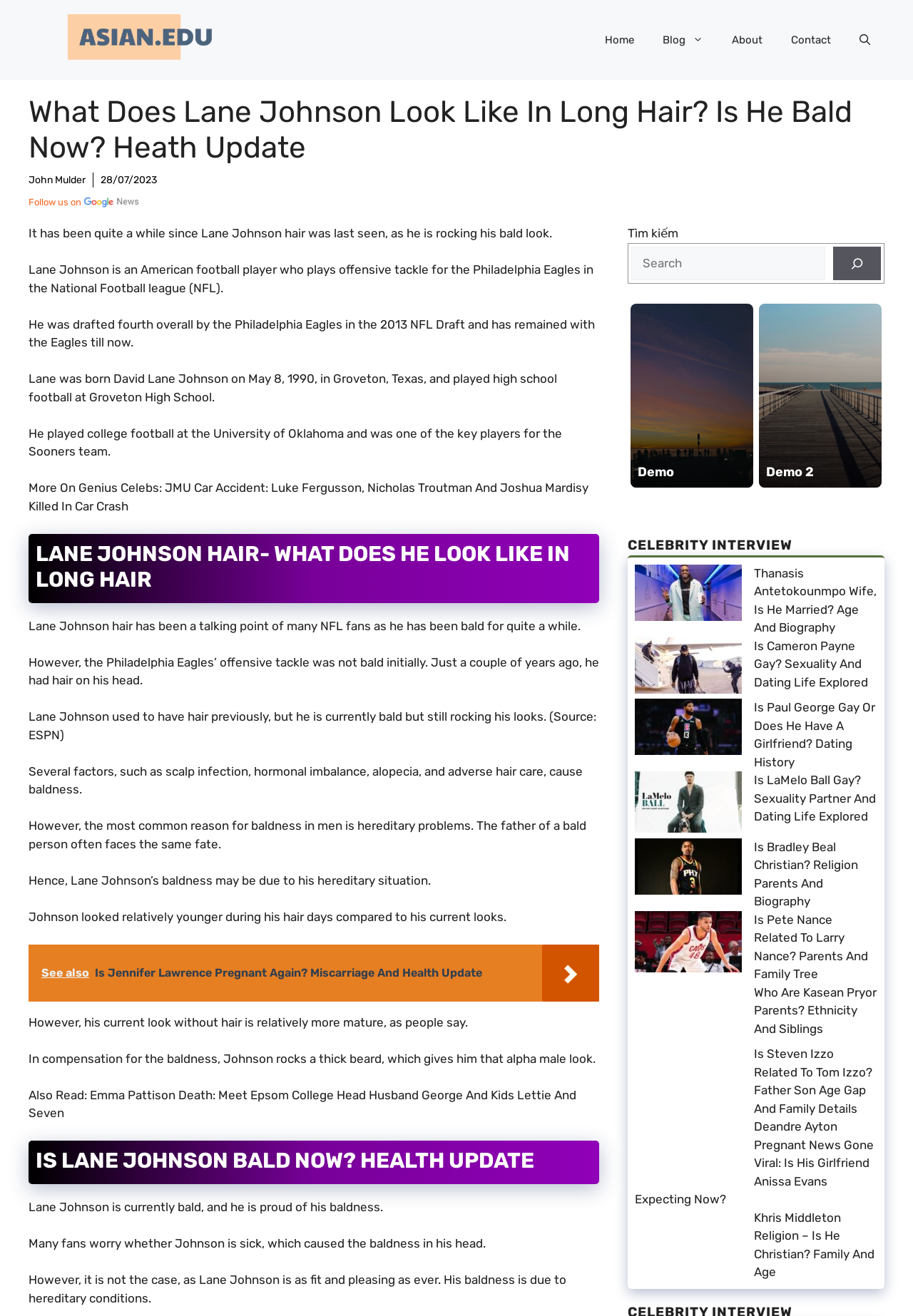Please specify the bounding box coordinates of the element that should be clicked to execute the given instruction: 'Check out the 'CELEBRITY INTERVIEW' section'. Ensure the coordinates are four float numbers between 0 and 1, expressed as [left, top, right, bottom].

[0.688, 0.408, 0.969, 0.422]